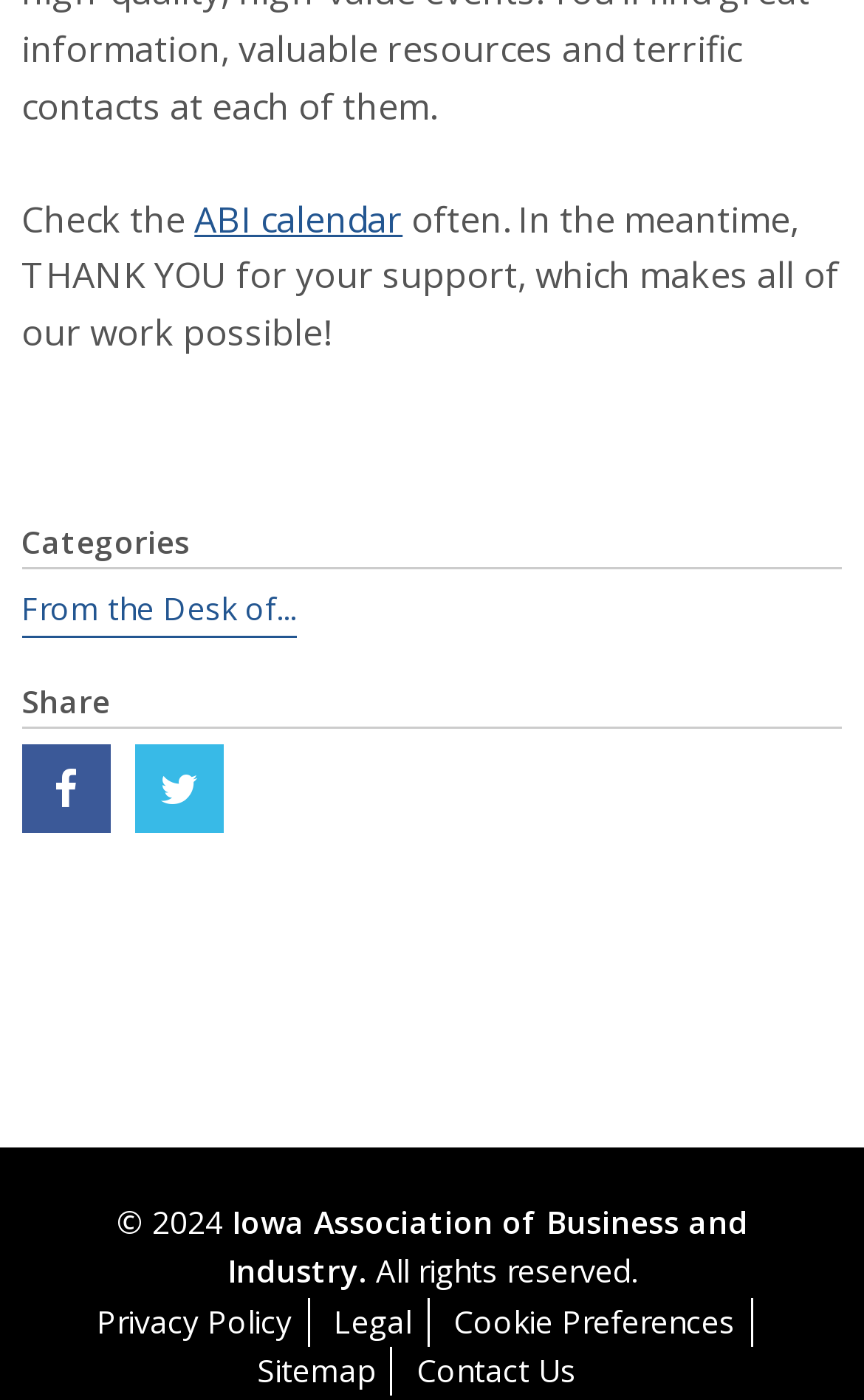What is the organization's name?
Examine the screenshot and reply with a single word or phrase.

Iowa Association of Business and Industry